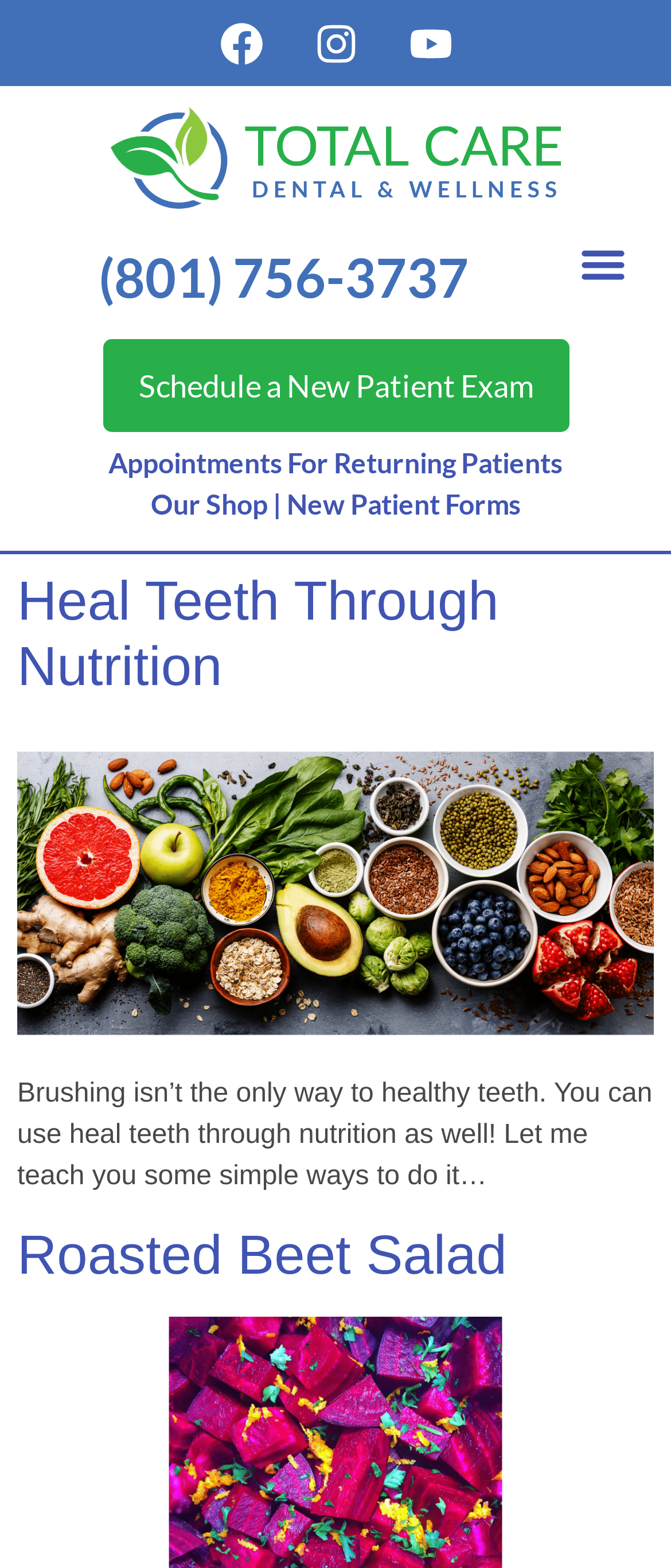Provide the bounding box coordinates of the section that needs to be clicked to accomplish the following instruction: "View the Roasted Beet Salad recipe."

[0.026, 0.781, 0.755, 0.821]